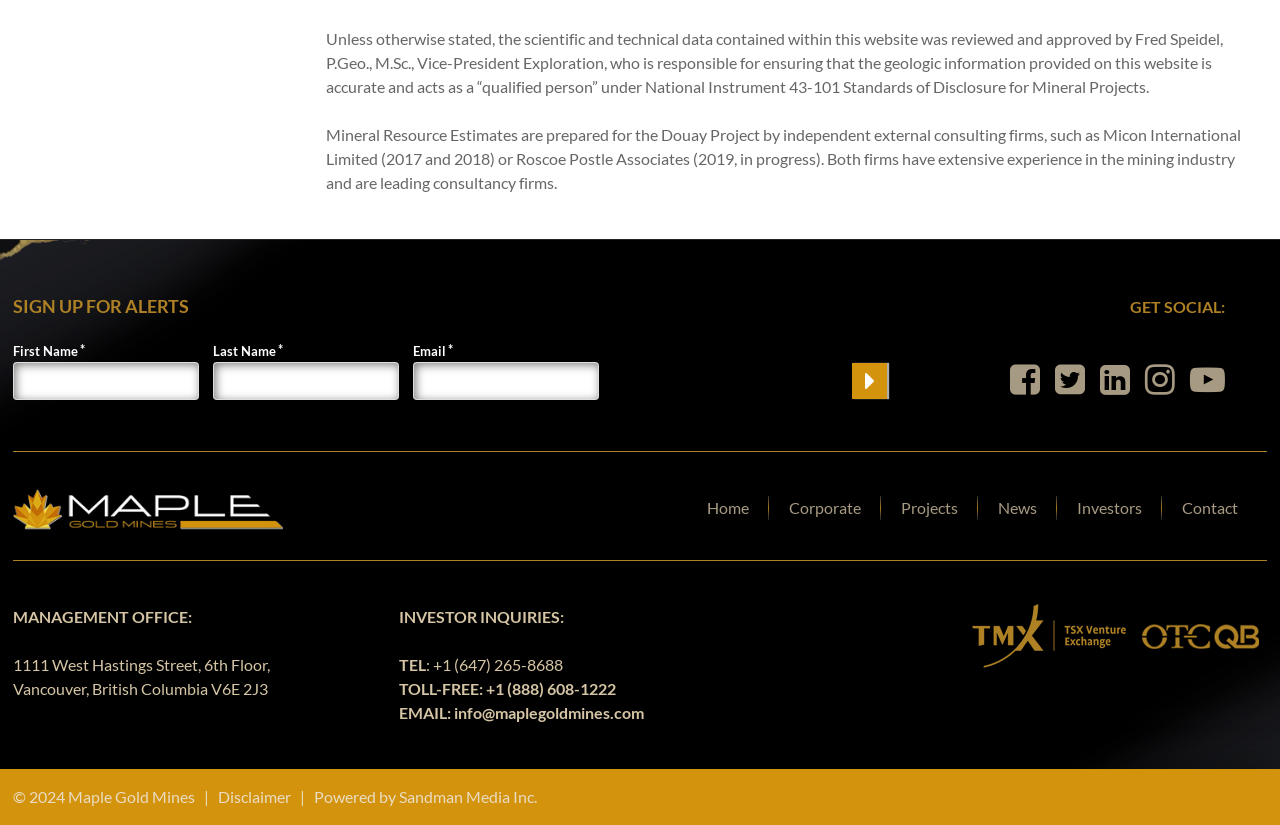What are the social media platforms listed?
Please look at the screenshot and answer in one word or a short phrase.

Multiple platforms